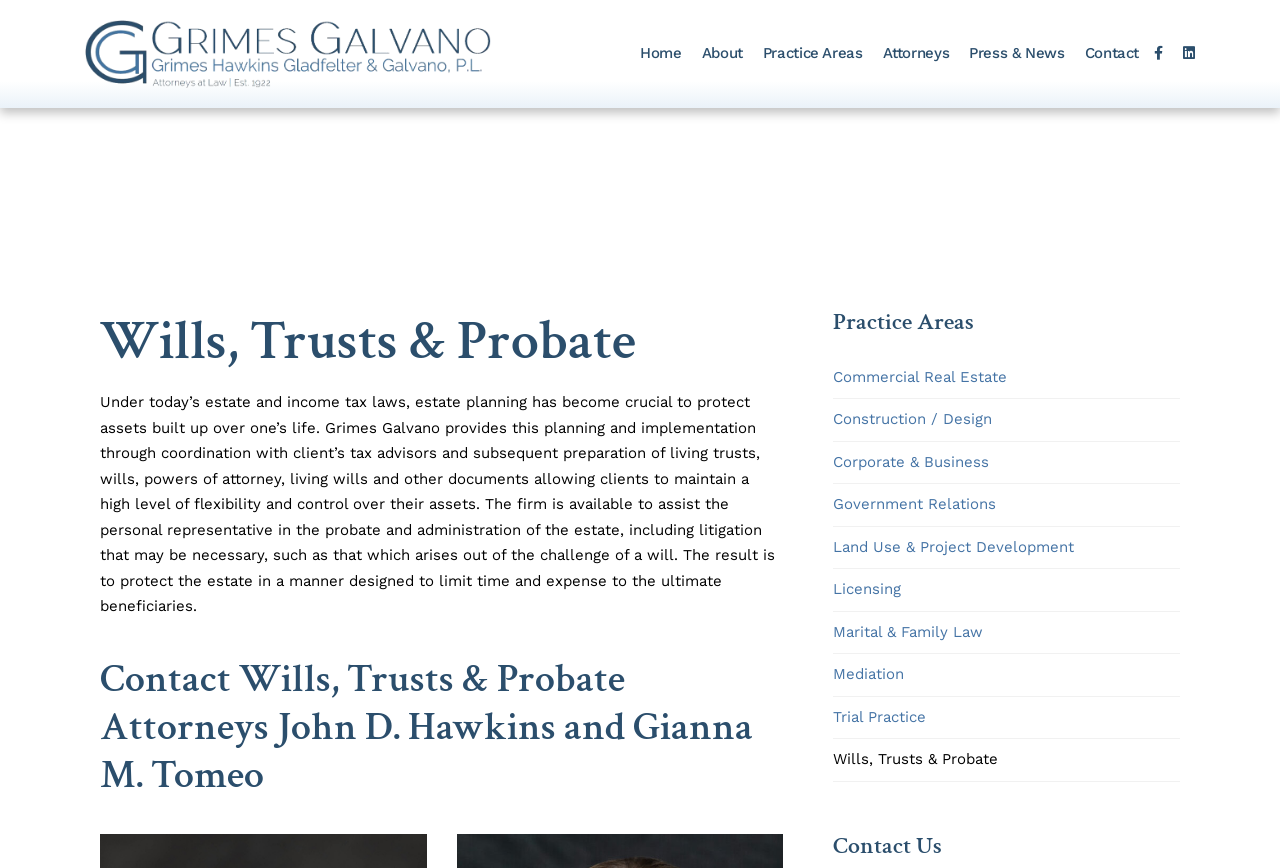What is the name of one of the attorneys mentioned on the webpage?
Offer a detailed and exhaustive answer to the question.

I found the answer by reading the heading on the webpage, which mentions 'Contact Wills, Trusts & Probate Attorneys John D. Hawkins and Gianna M. Tomeo'.